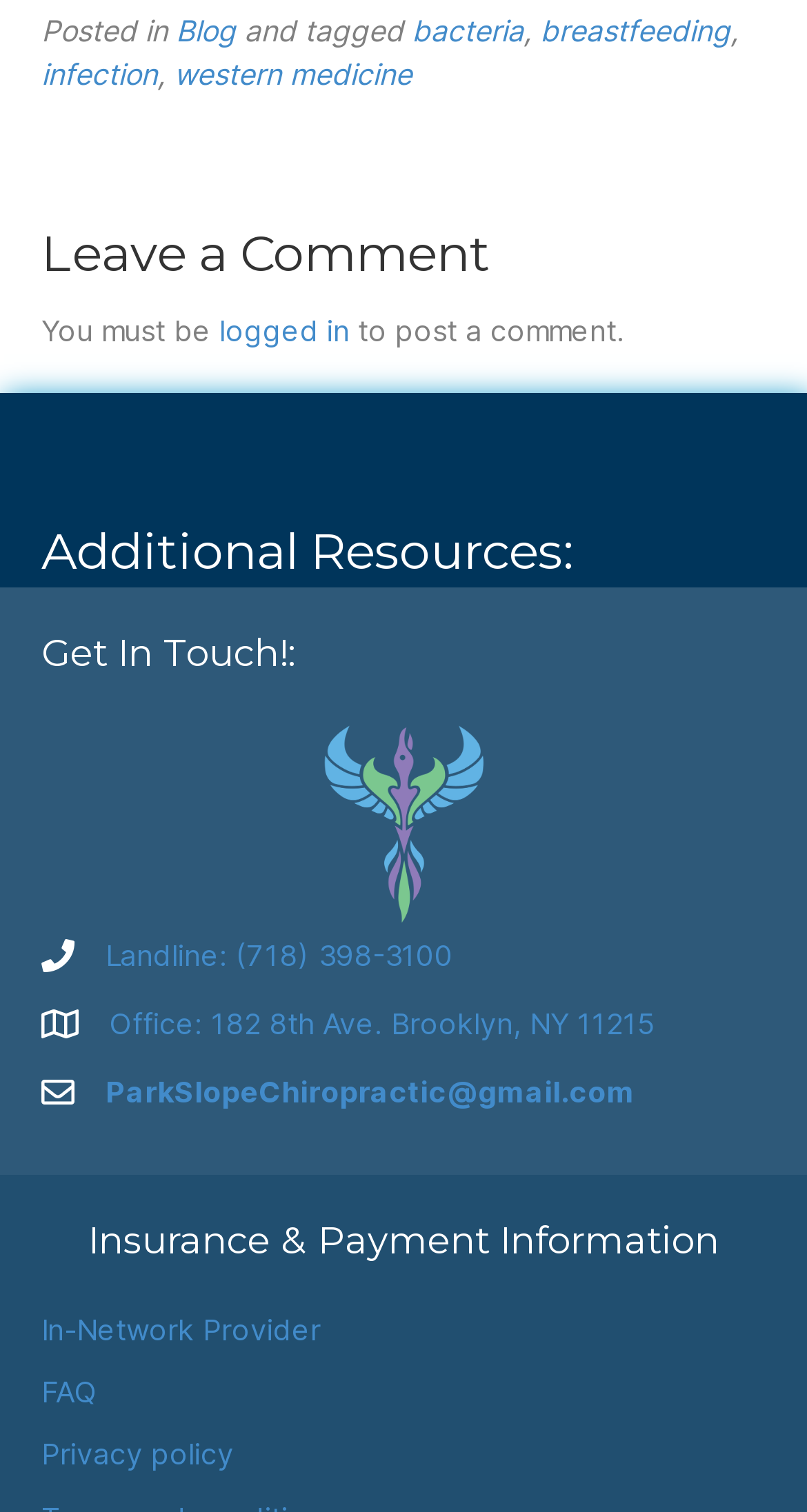Could you highlight the region that needs to be clicked to execute the instruction: "Click on 'FAQ'"?

[0.051, 0.909, 0.121, 0.932]